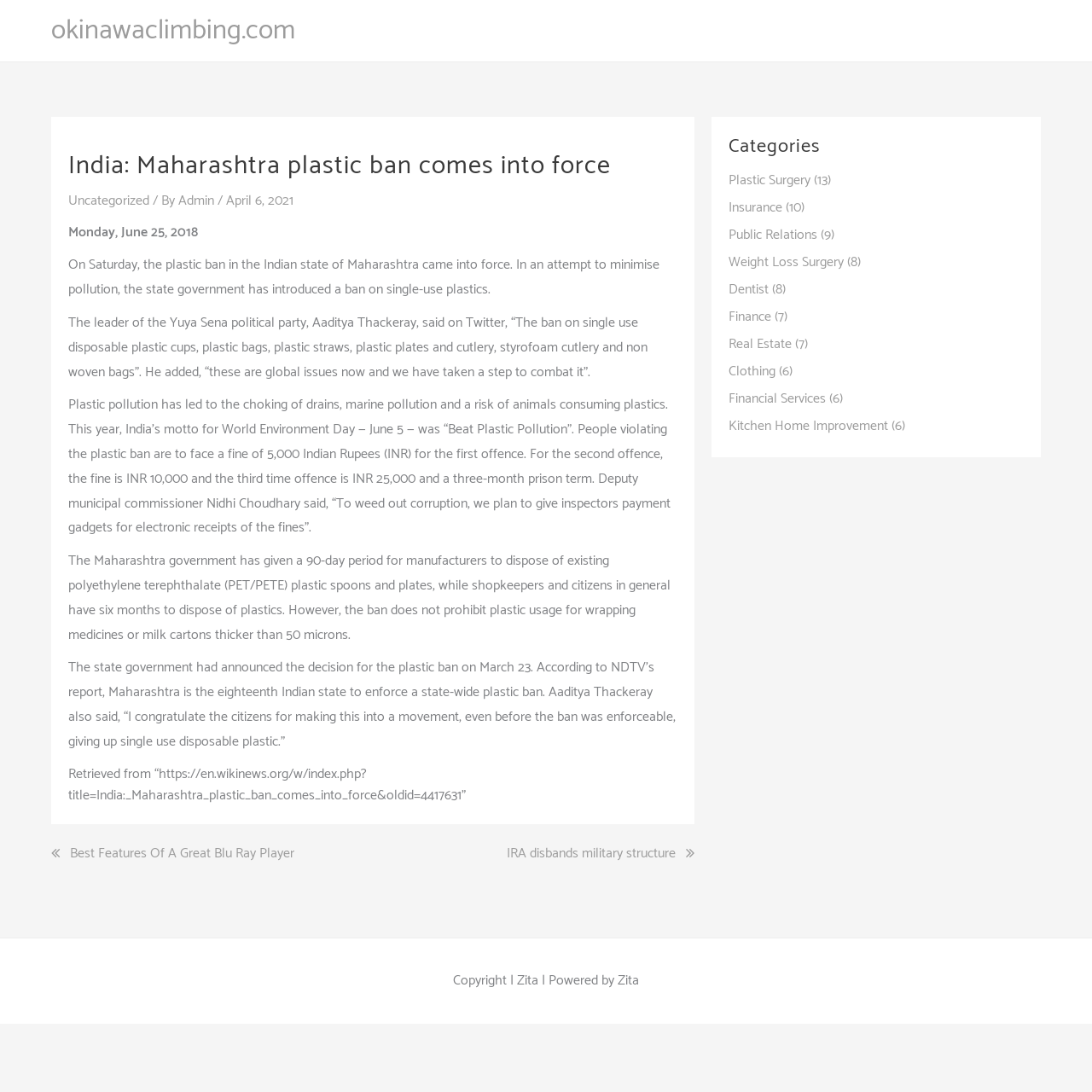Determine the bounding box coordinates of the region to click in order to accomplish the following instruction: "Click the link to okinawaclimbing.com". Provide the coordinates as four float numbers between 0 and 1, specifically [left, top, right, bottom].

[0.047, 0.008, 0.27, 0.048]